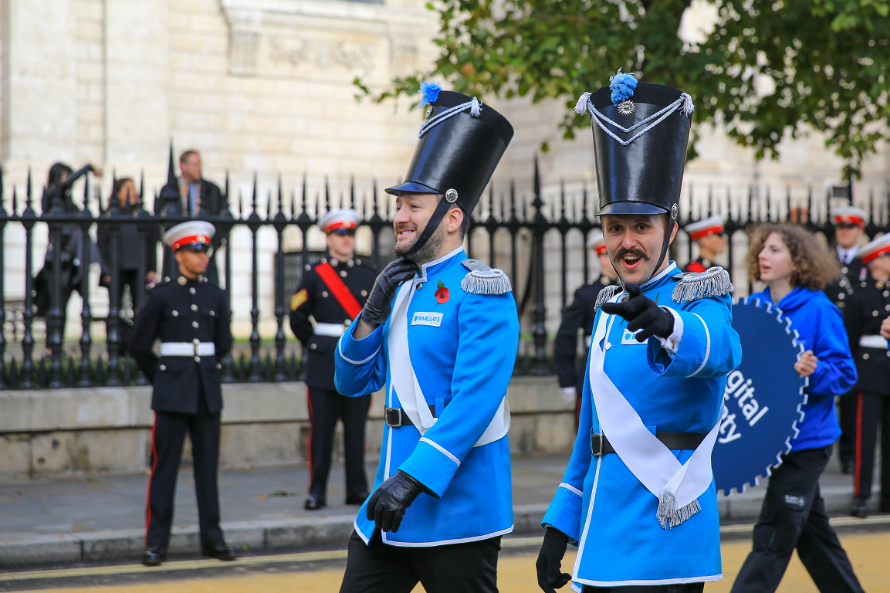Please reply to the following question with a single word or a short phrase:
Who can be seen participating in the festivities in the background?

Representatives from Barclays